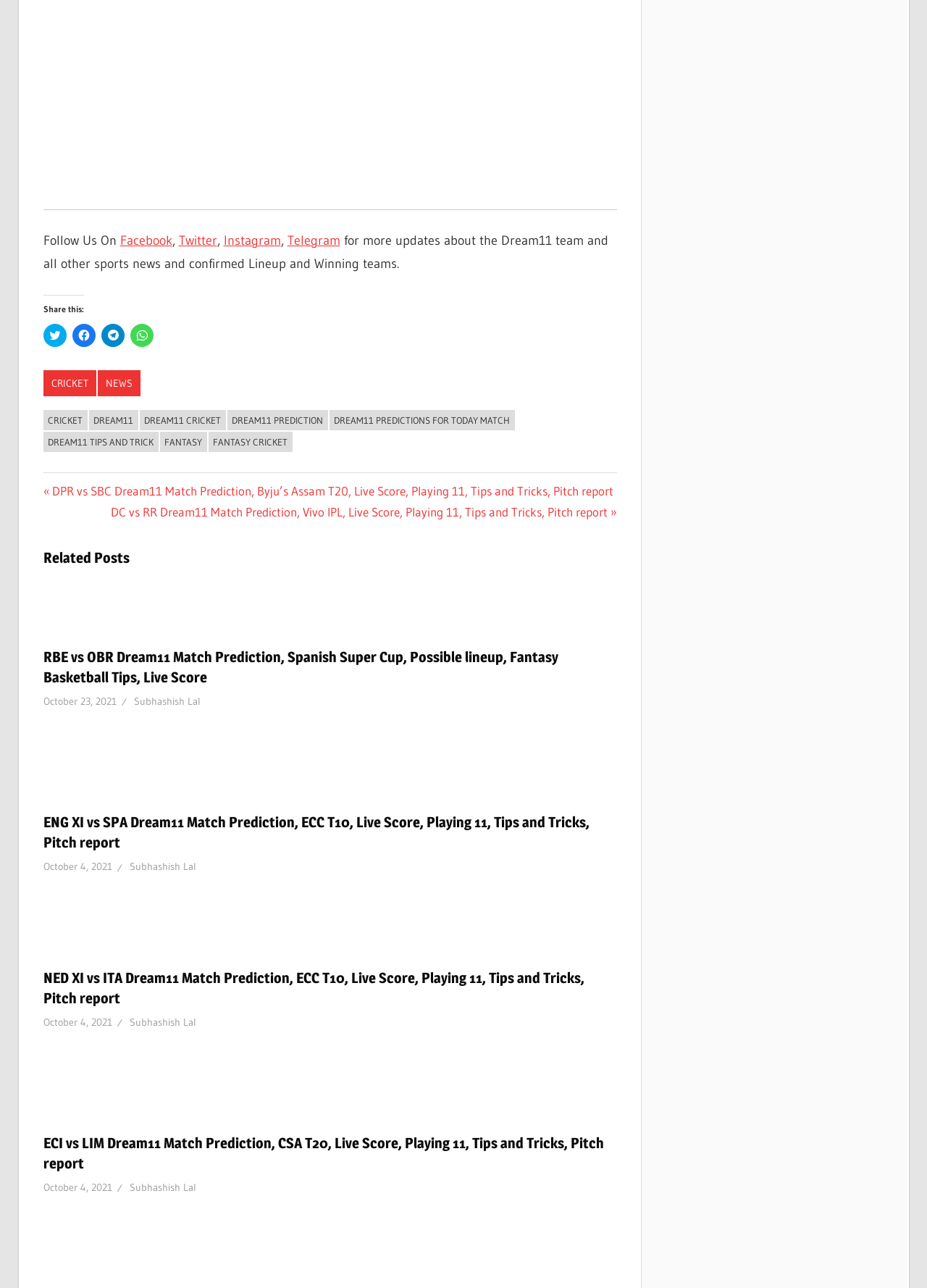Reply to the question below using a single word or brief phrase:
How many related posts are available?

4